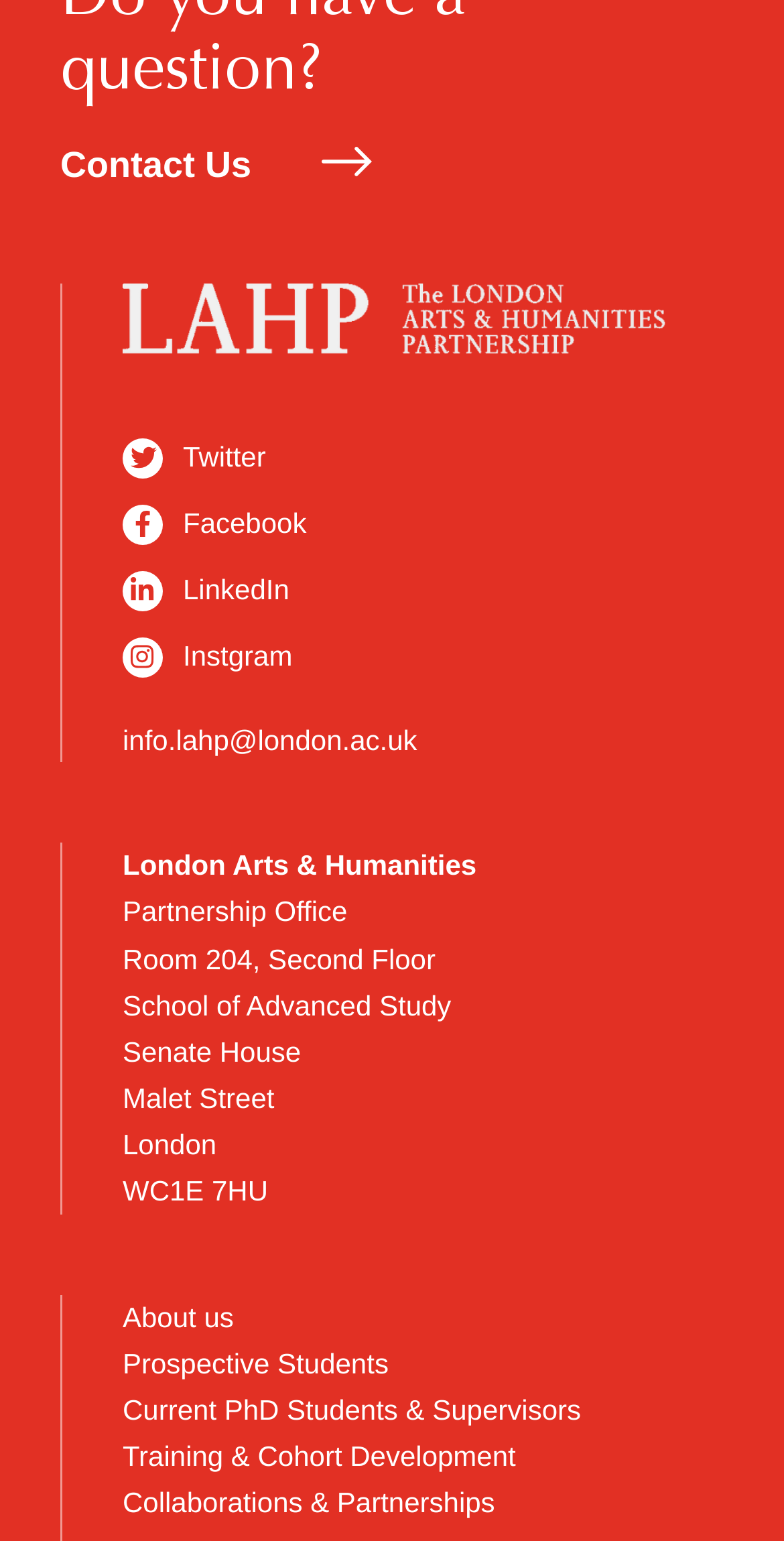Please determine the bounding box coordinates of the section I need to click to accomplish this instruction: "Follow us on Twitter".

[0.156, 0.282, 0.532, 0.312]